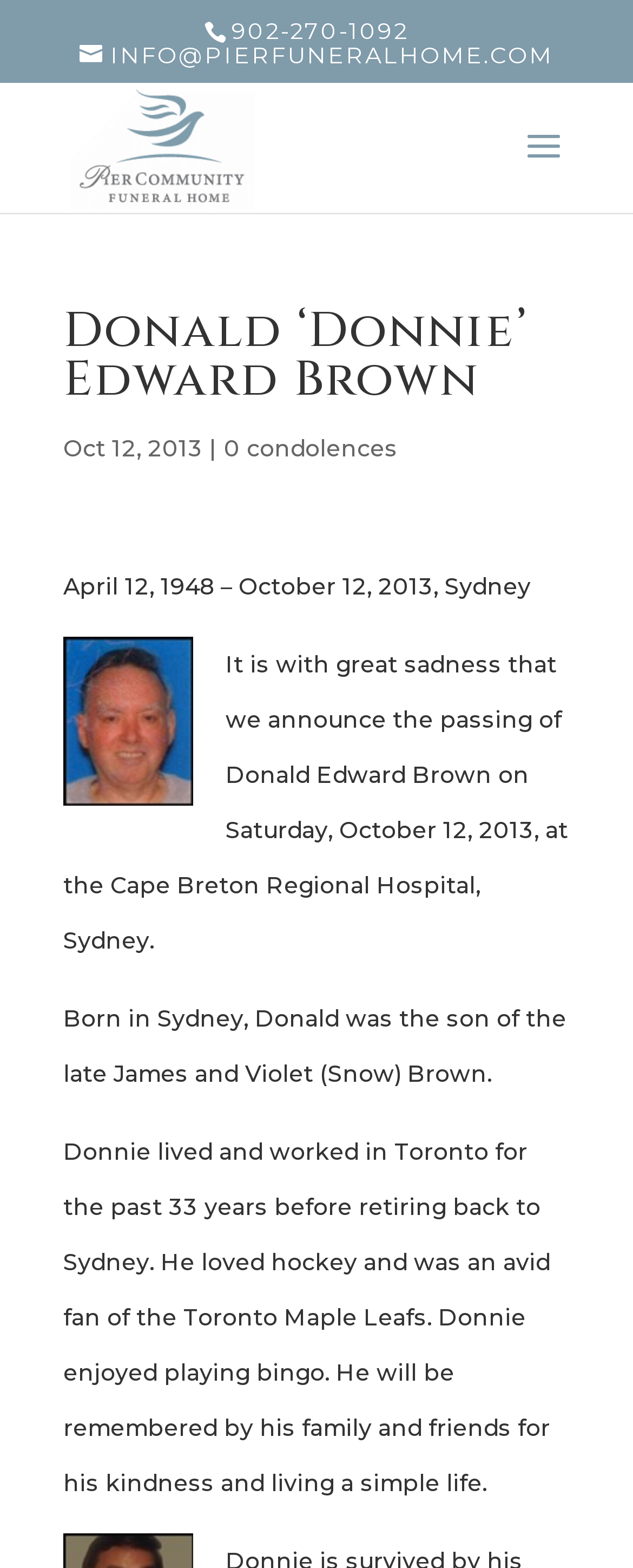Provide your answer in one word or a succinct phrase for the question: 
Where did Donald Edward Brown live and work for 33 years?

Toronto